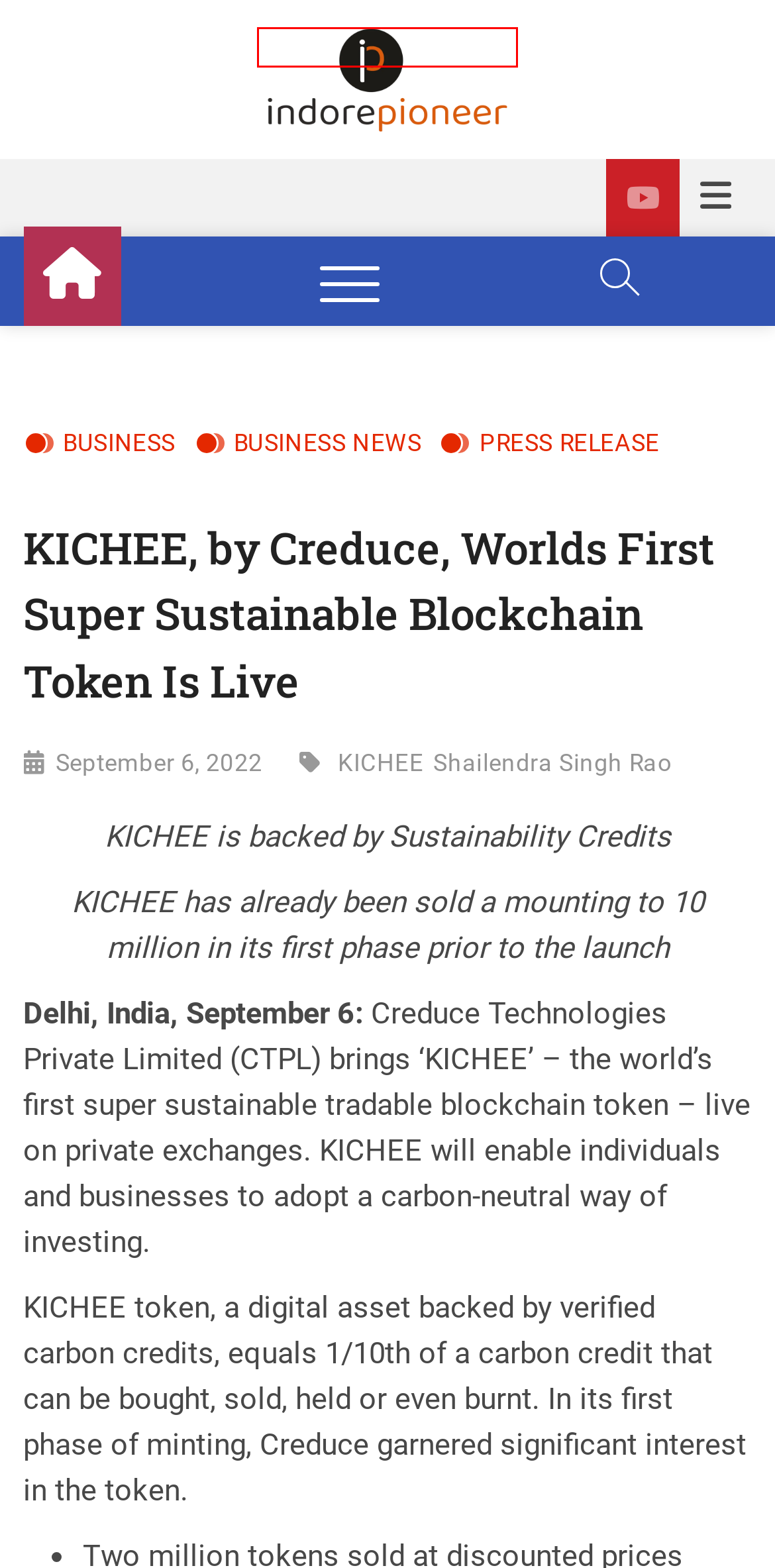Inspect the screenshot of a webpage with a red rectangle bounding box. Identify the webpage description that best corresponds to the new webpage after clicking the element inside the bounding box. Here are the candidates:
A. Health – Indore Pioneer
B. Entertainment – Indore Pioneer
C. Blog Tool, Publishing Platform, and CMS – WordPress.org
D. Business News – Indore Pioneer
E. Neel Mishra Set to Record a Punjabi Song for a Leading Music Label – Indore Pioneer
F. Indore Pioneer – Indore's Voice
G. Shailendra Singh Rao – Indore Pioneer
H. Press Release – Indore Pioneer

F